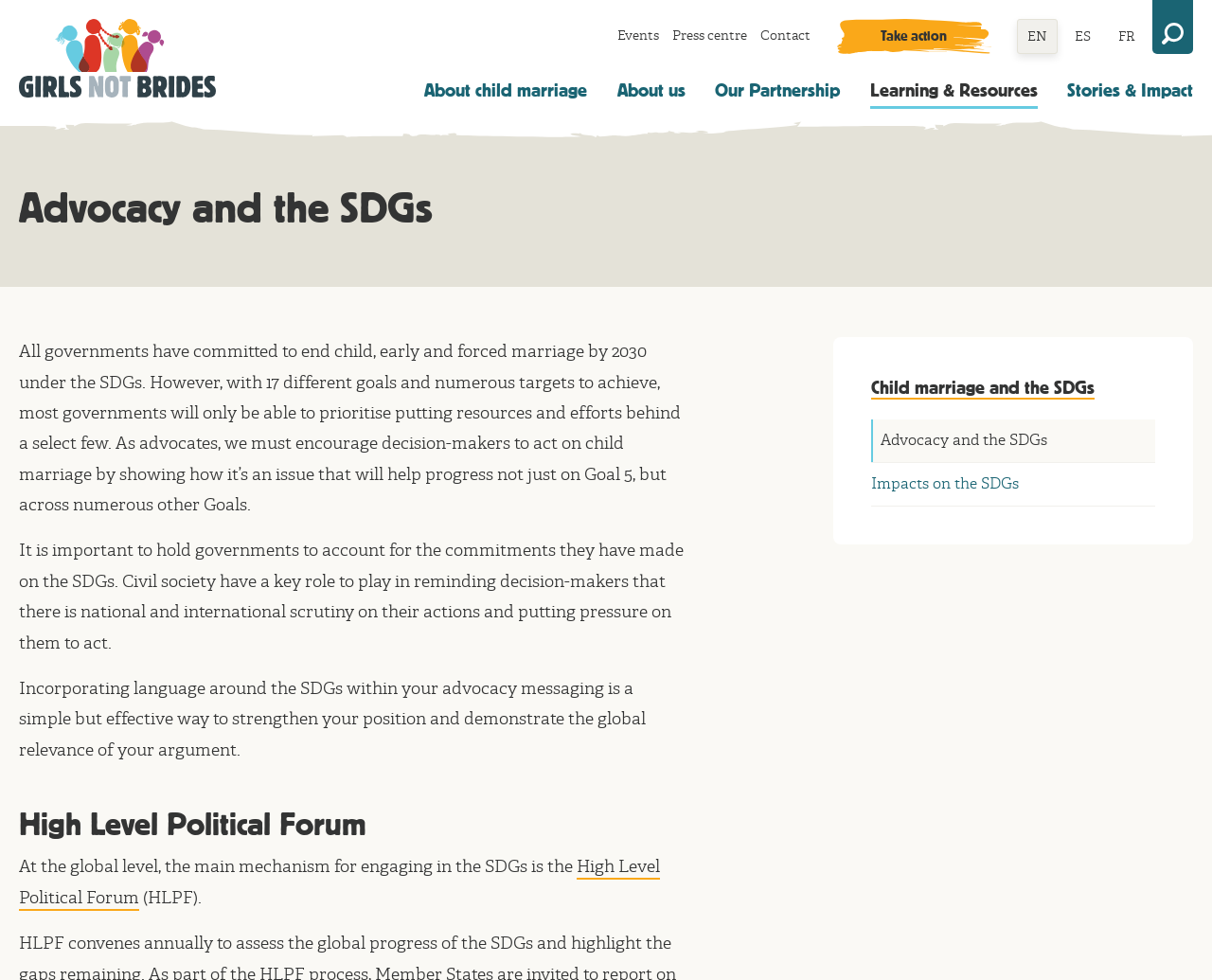Determine the bounding box coordinates for the element that should be clicked to follow this instruction: "Visit the Press centre". The coordinates should be given as four float numbers between 0 and 1, in the format [left, top, right, bottom].

[0.555, 0.028, 0.616, 0.044]